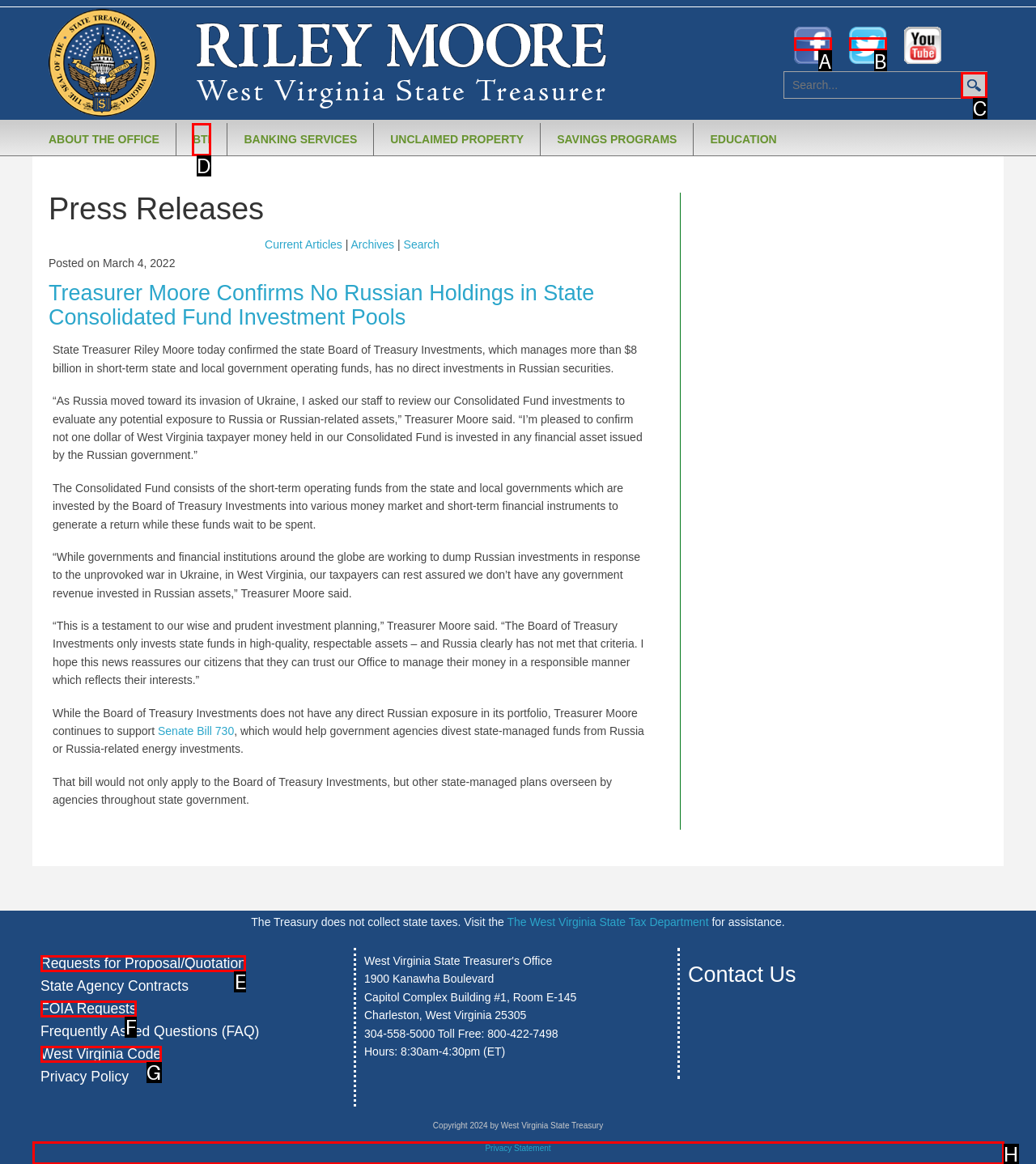Determine which option fits the following description: West Virginia Code
Answer with the corresponding option's letter directly.

G